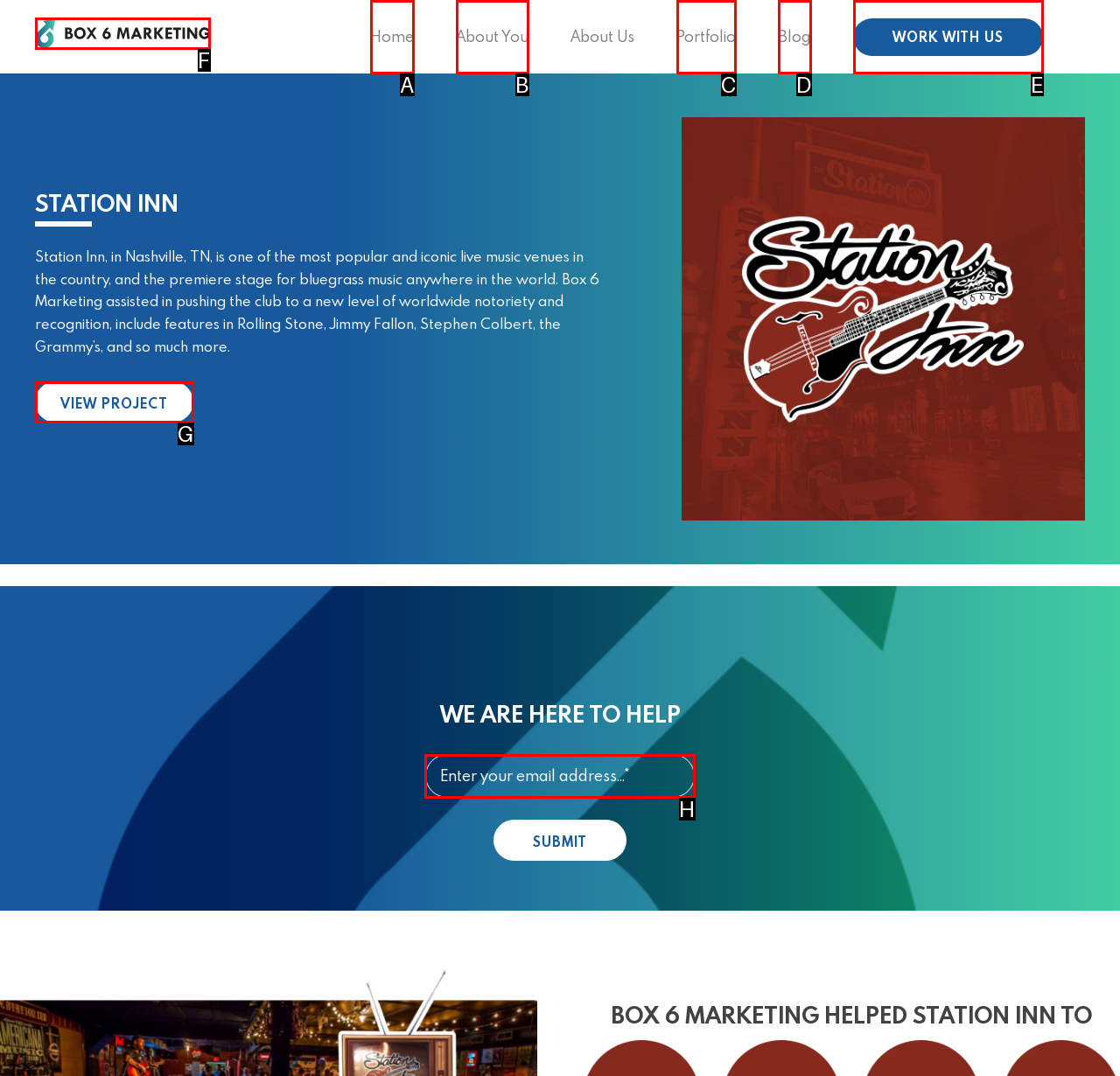Determine the HTML element that best aligns with the description: alt="Box 6 Marketing Logo"
Answer with the appropriate letter from the listed options.

F